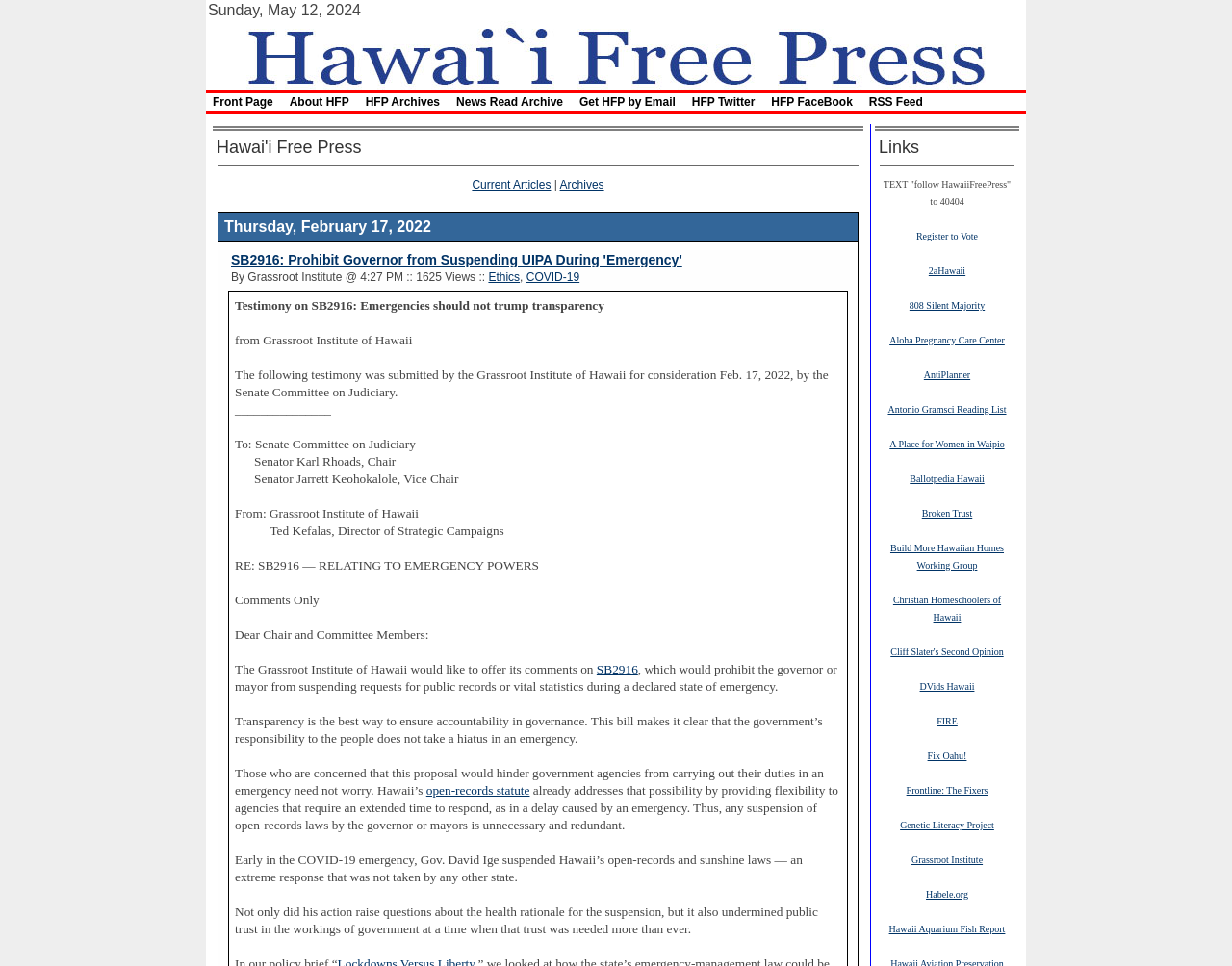Locate the UI element described as follows: "Fix Oahu!". Return the bounding box coordinates as four float numbers between 0 and 1 in the order [left, top, right, bottom].

[0.753, 0.775, 0.785, 0.789]